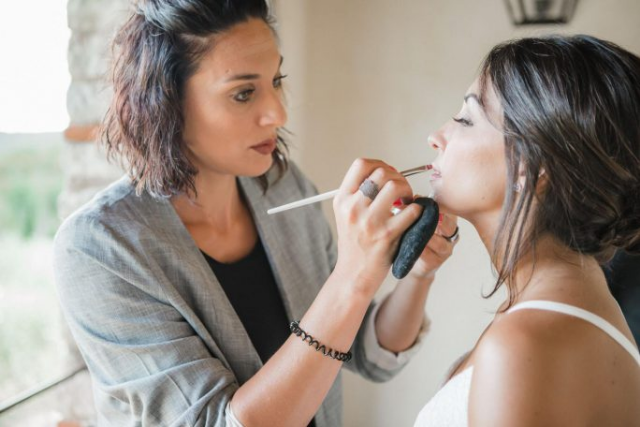What is the makeup artist wearing?
Using the image, provide a concise answer in one word or a short phrase.

Gray jacket